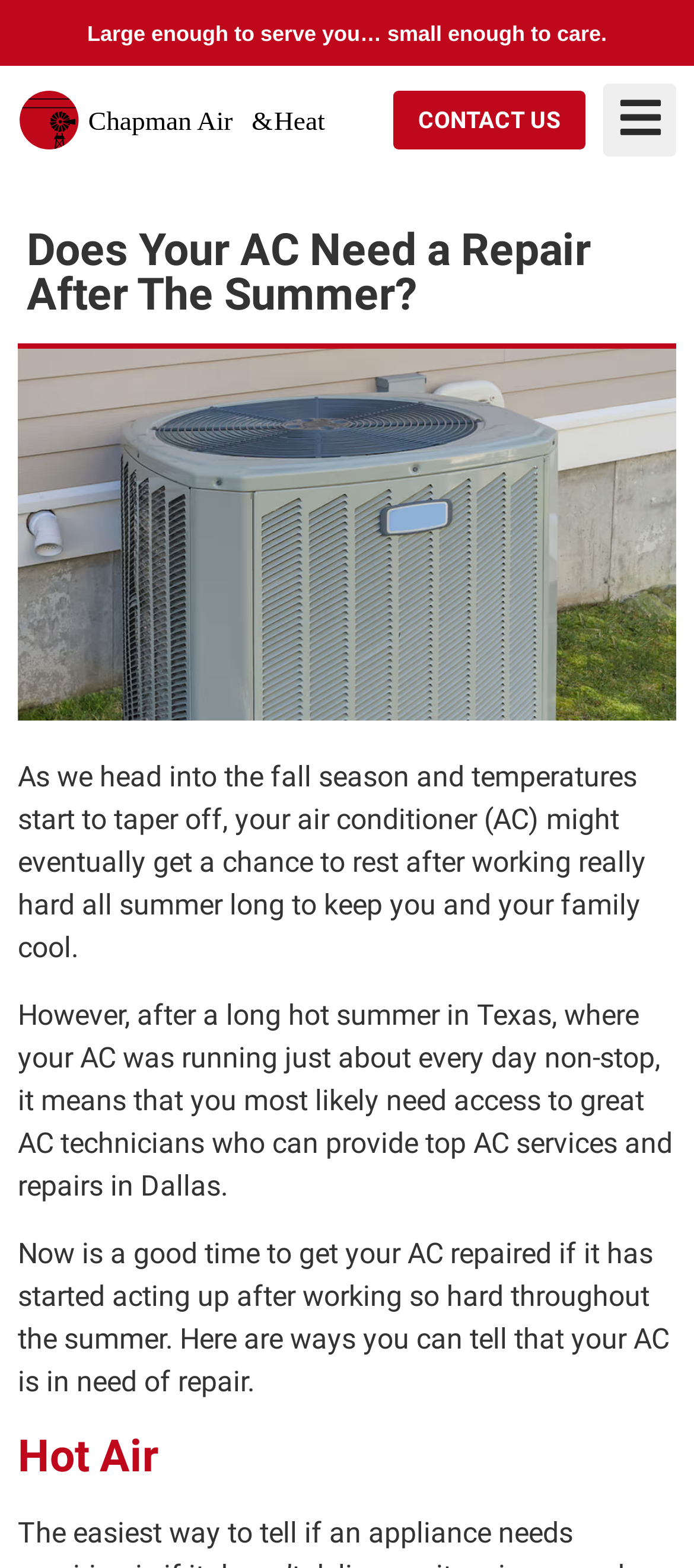Bounding box coordinates are to be given in the format (top-left x, top-left y, bottom-right x, bottom-right y). All values must be floating point numbers between 0 and 1. Provide the bounding box coordinate for the UI element described as: CONTACT US

[0.567, 0.058, 0.844, 0.096]